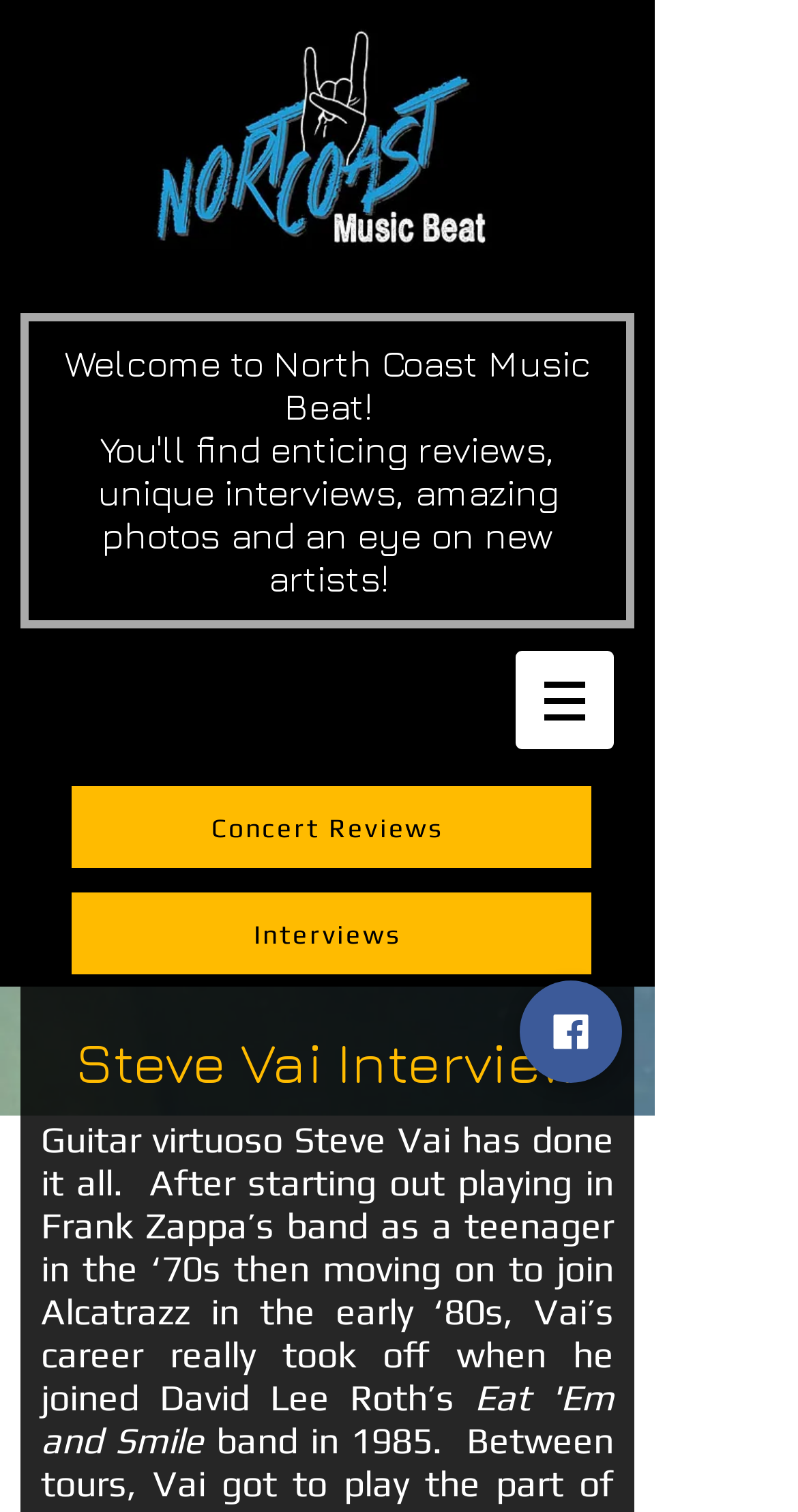What is the name of the music beat website?
Examine the screenshot and reply with a single word or phrase.

North Coast Music